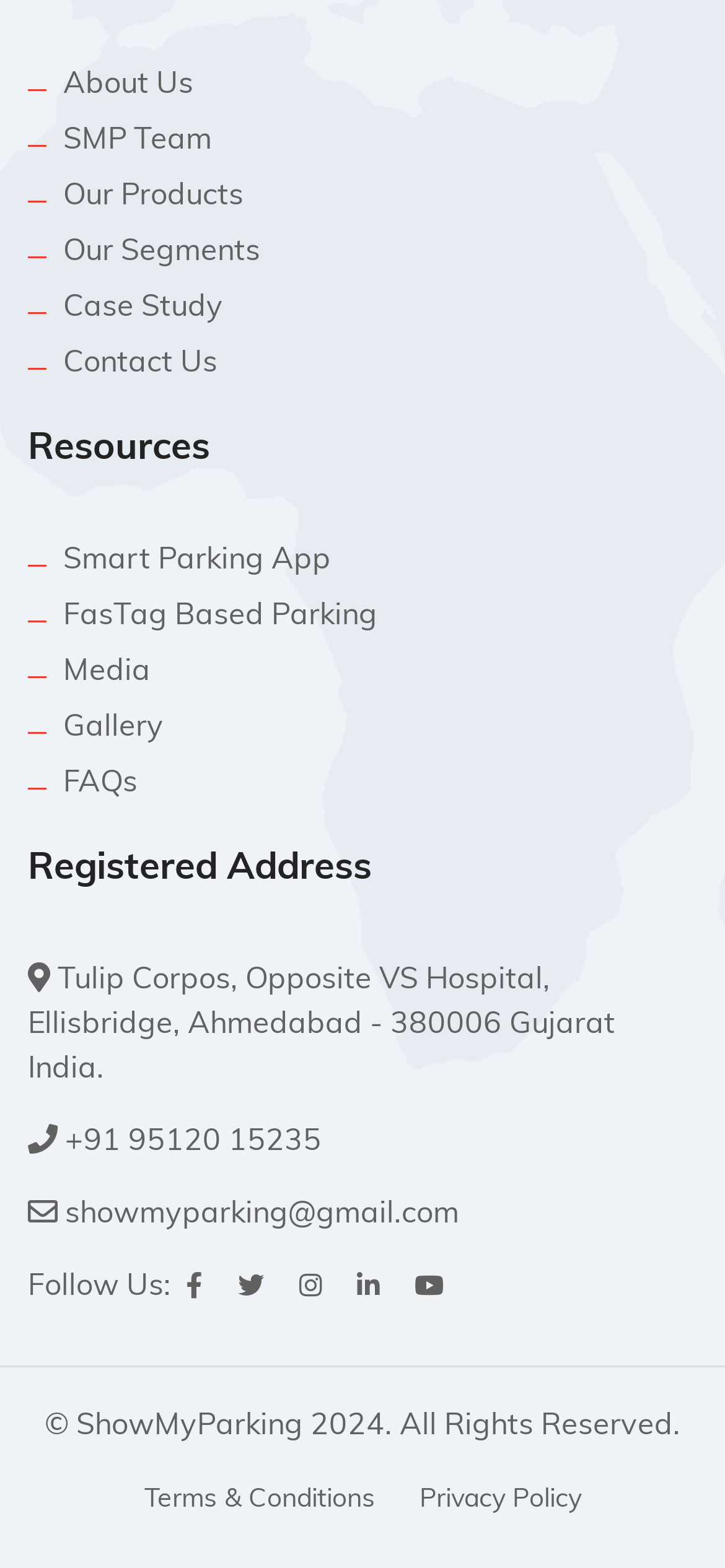Please specify the bounding box coordinates of the area that should be clicked to accomplish the following instruction: "open Smart Parking App". The coordinates should consist of four float numbers between 0 and 1, i.e., [left, top, right, bottom].

[0.087, 0.348, 0.456, 0.367]